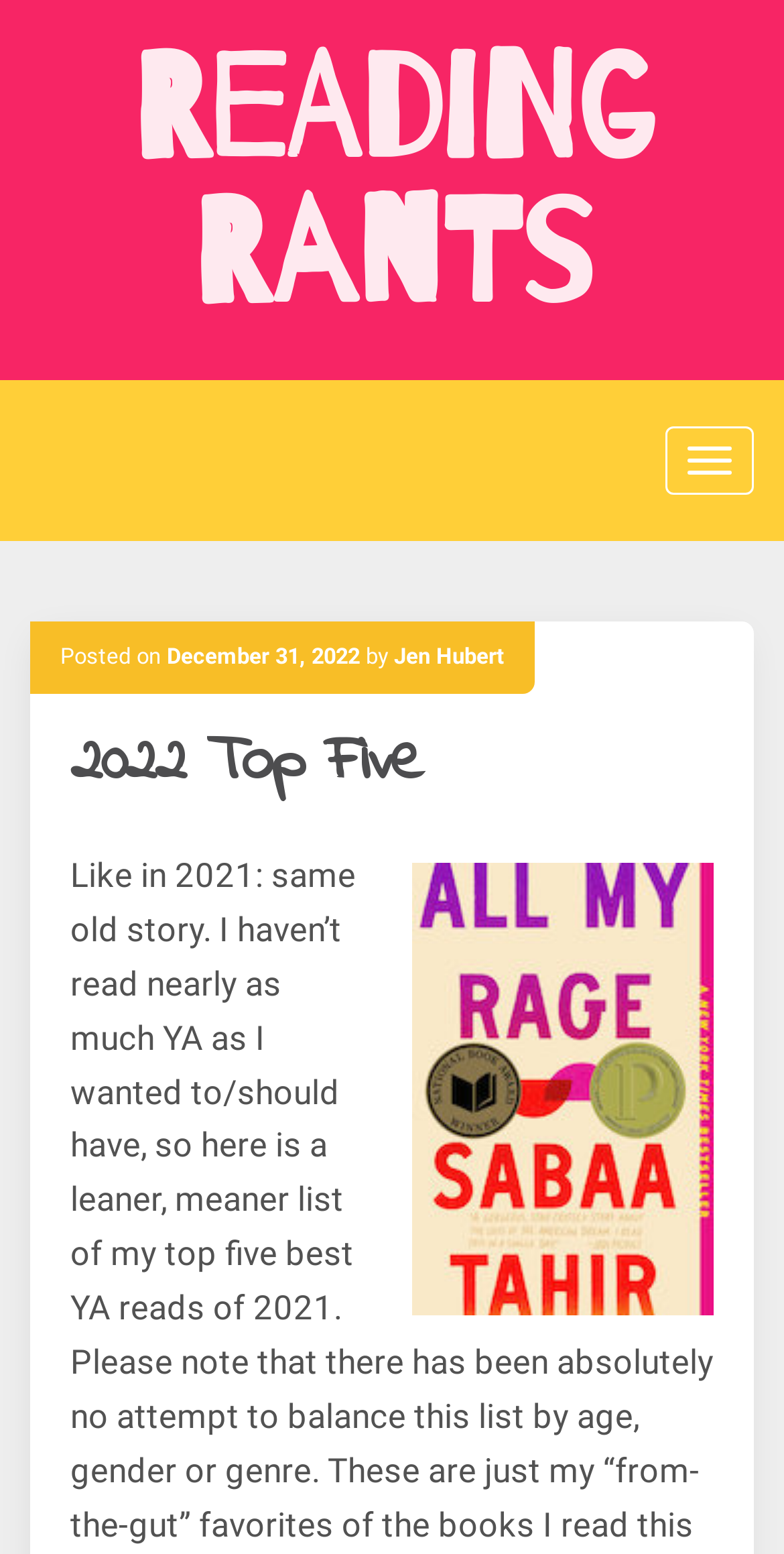Please provide a comprehensive response to the question below by analyzing the image: 
What is the main topic of the webpage?

I found the main topic of the webpage by looking at the header '2022 Top Five' which is a prominent element on the page. It suggests that the webpage is about a list of top five items, but the specific items are not clear.